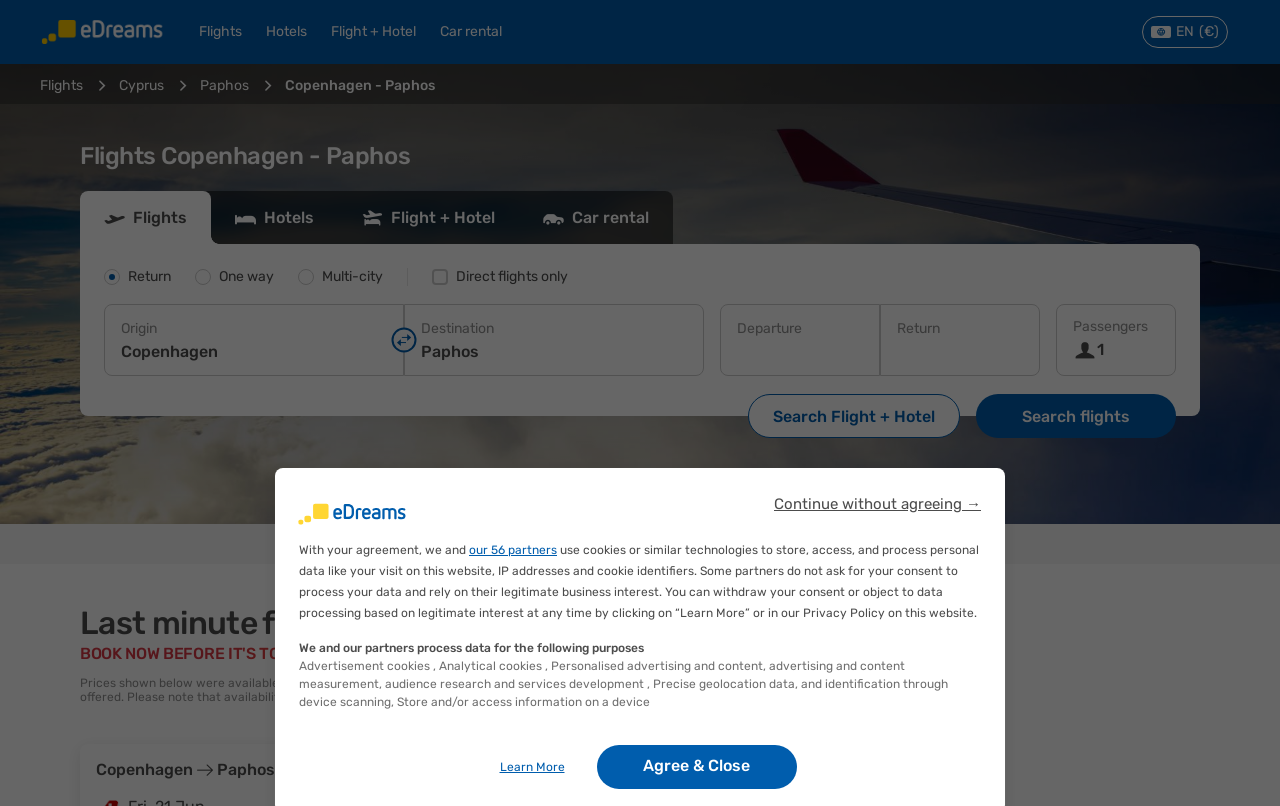Determine the main heading of the webpage and generate its text.

Flights Copenhagen - Paphos